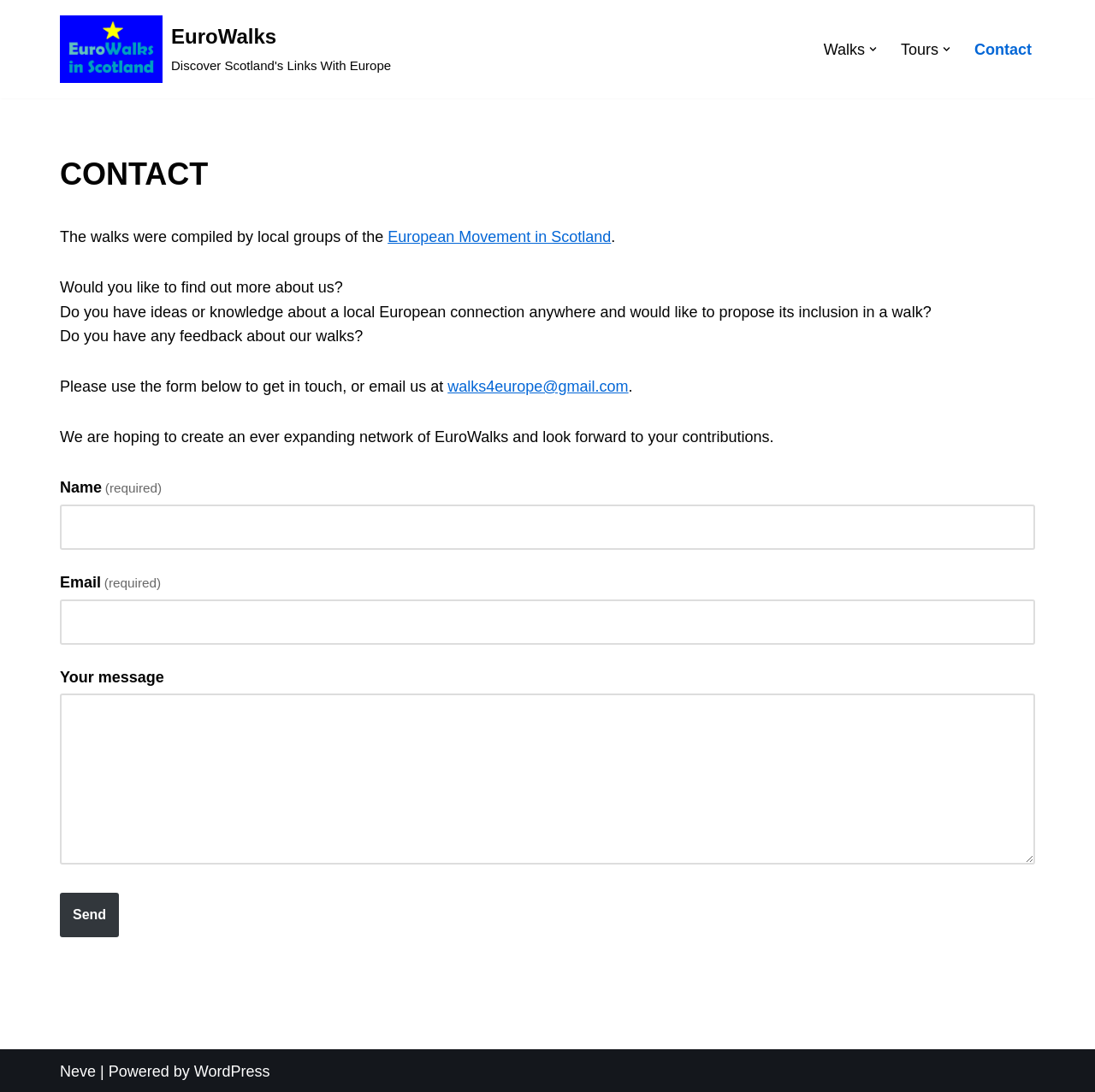Determine the bounding box coordinates for the UI element with the following description: "Send". The coordinates should be four float numbers between 0 and 1, represented as [left, top, right, bottom].

[0.055, 0.818, 0.109, 0.858]